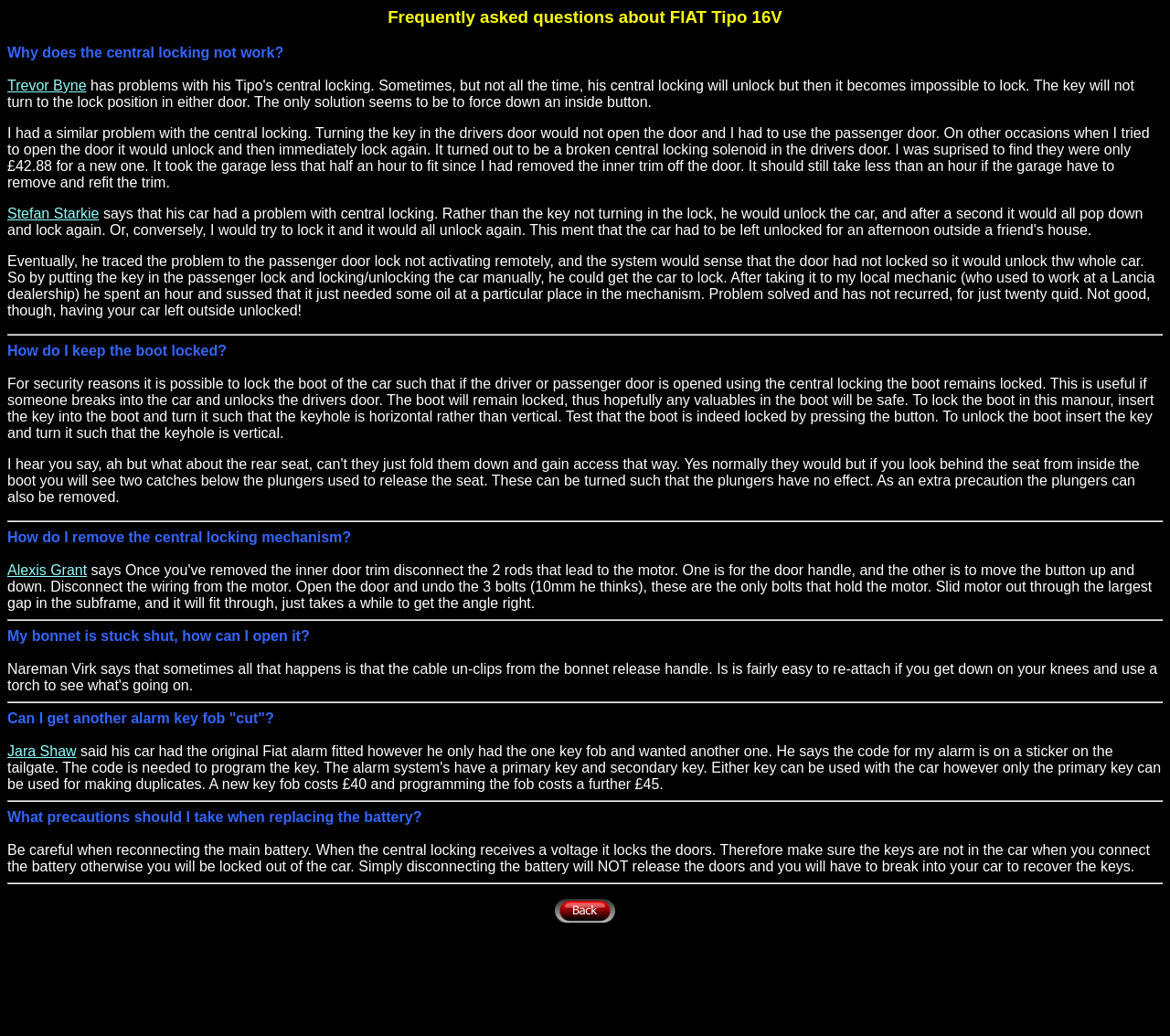Determine the bounding box coordinates of the clickable region to execute the instruction: "Click on the link 'Stefan Starkie'". The coordinates should be four float numbers between 0 and 1, denoted as [left, top, right, bottom].

[0.006, 0.198, 0.085, 0.213]